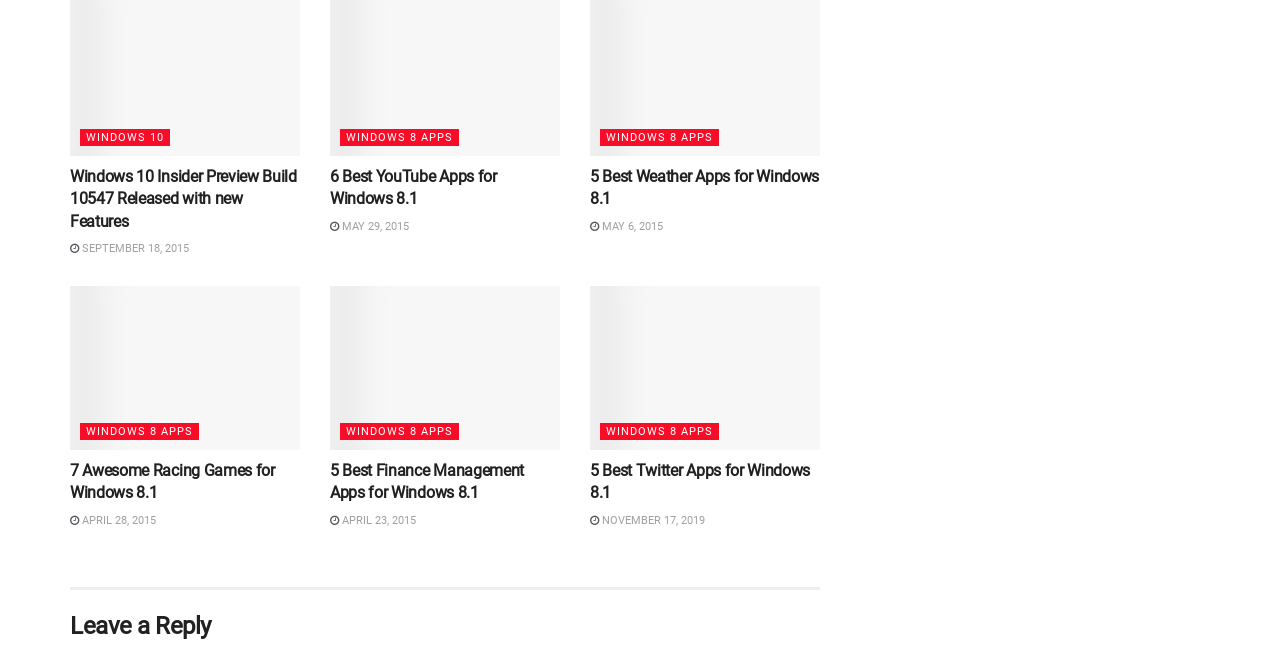Locate the bounding box coordinates of the clickable element to fulfill the following instruction: "Read about Windows 10 Insider Preview Build 10547". Provide the coordinates as four float numbers between 0 and 1 in the format [left, top, right, bottom].

[0.055, 0.255, 0.234, 0.358]